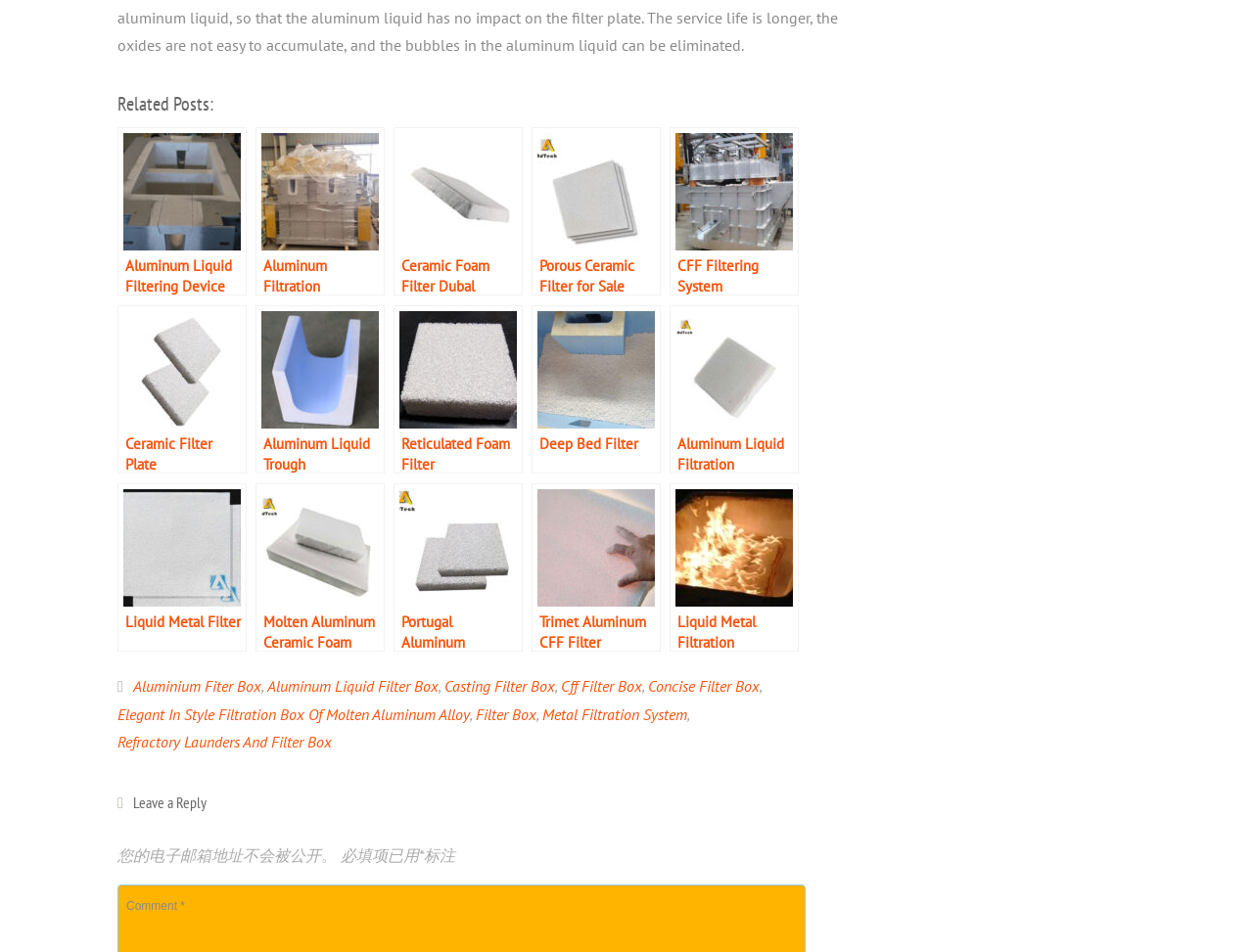Answer the question in a single word or phrase:
What is the purpose of the 'Leave a Reply' section?

To comment